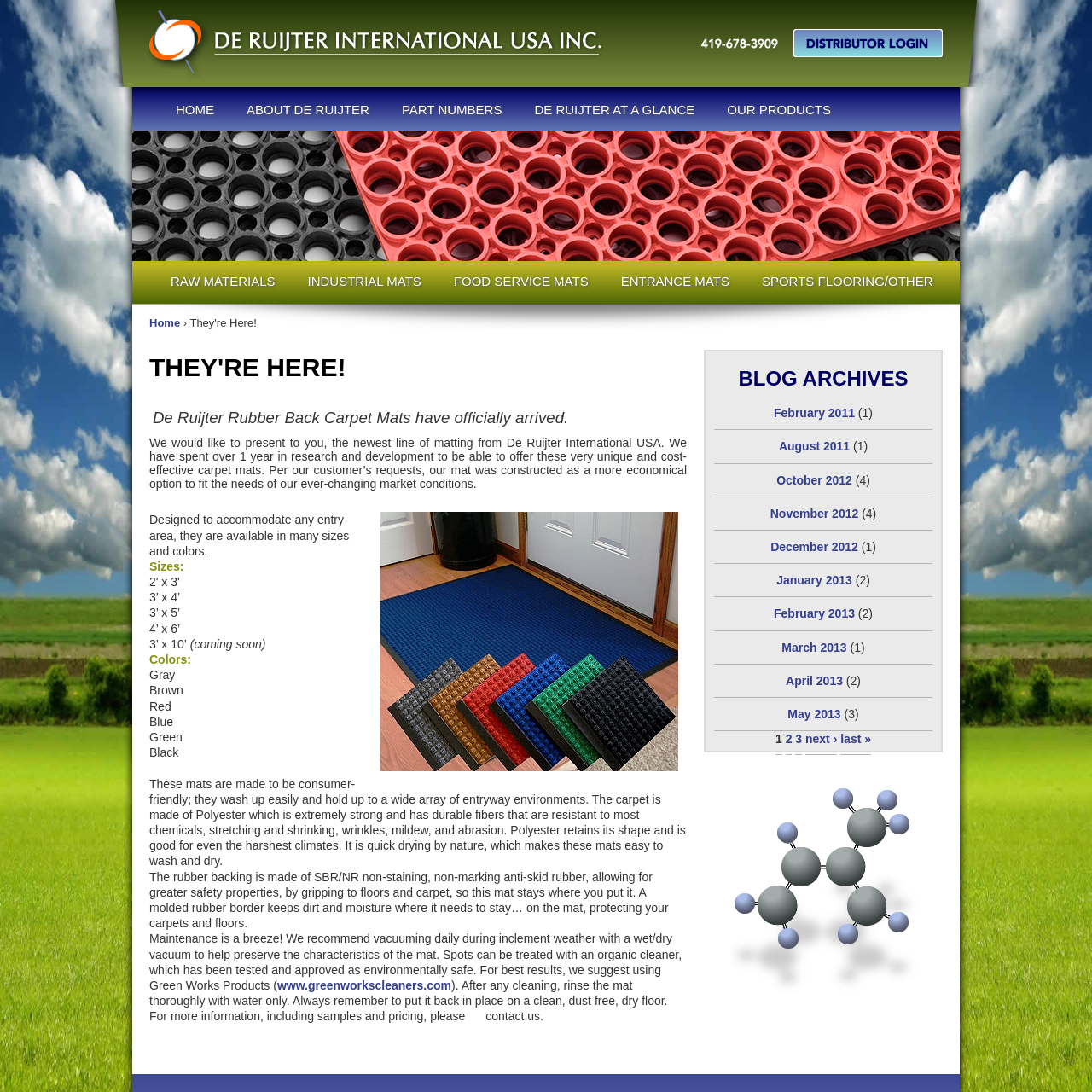Specify the bounding box coordinates of the area to click in order to follow the given instruction: "Go to HOME."

[0.146, 0.083, 0.211, 0.118]